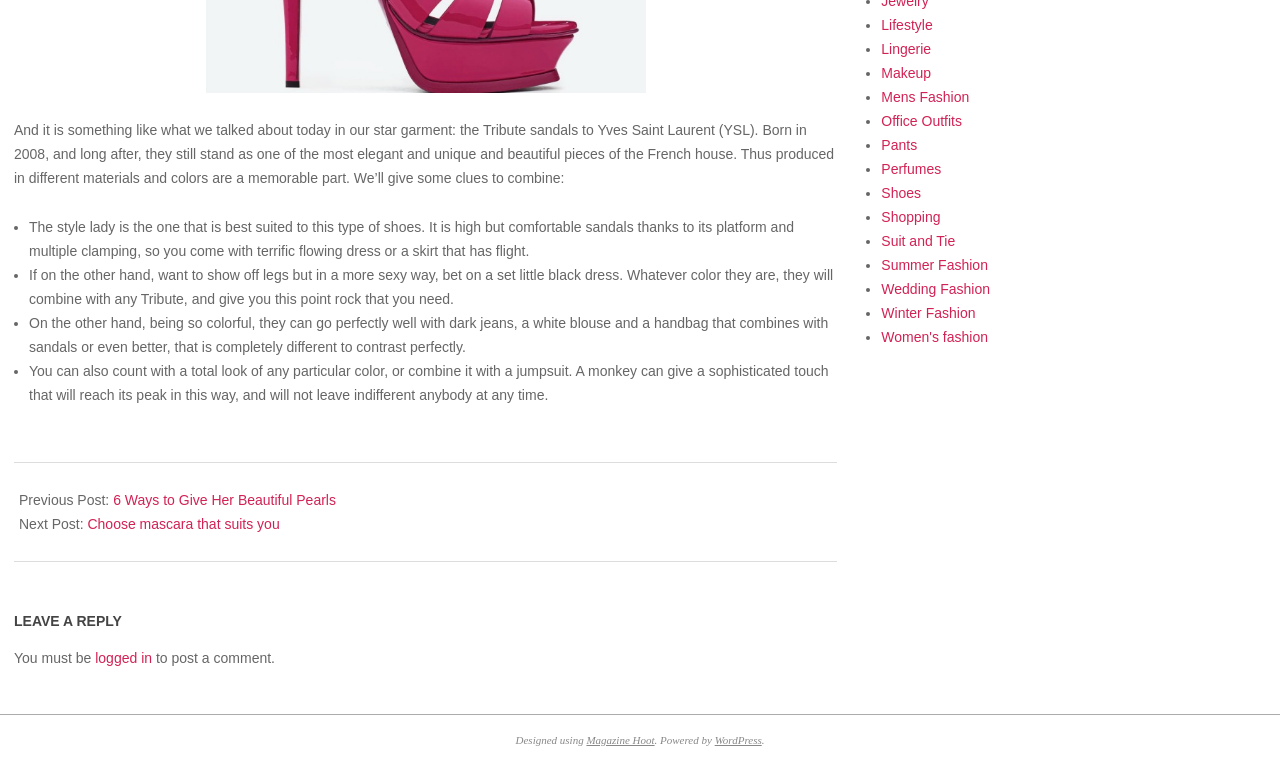Locate the bounding box of the UI element based on this description: "WordPress". Provide four float numbers between 0 and 1 as [left, top, right, bottom].

[0.558, 0.943, 0.595, 0.959]